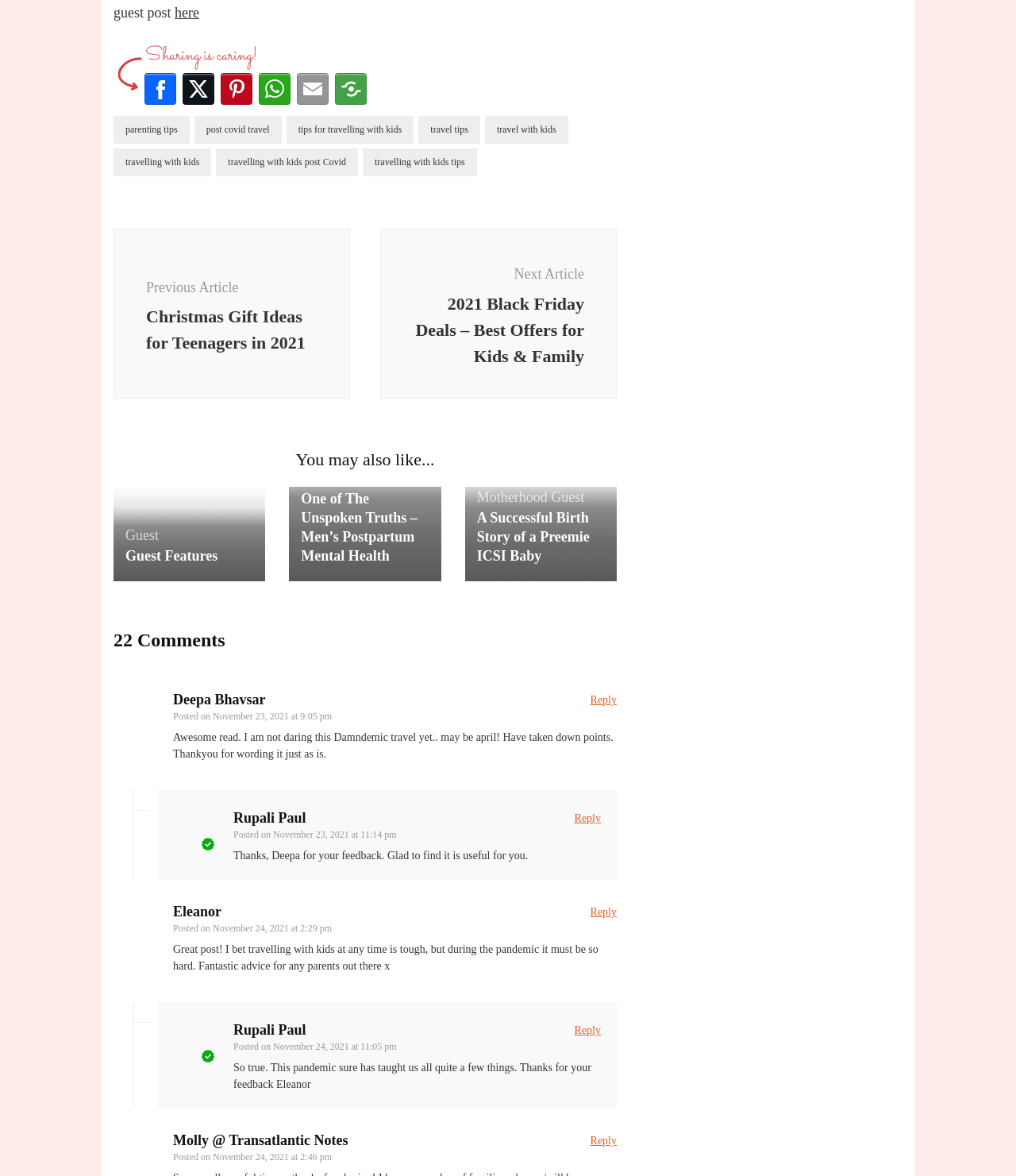Specify the bounding box coordinates of the region I need to click to perform the following instruction: "View the 'Guest Features'". The coordinates must be four float numbers in the range of 0 to 1, i.e., [left, top, right, bottom].

[0.123, 0.466, 0.249, 0.482]